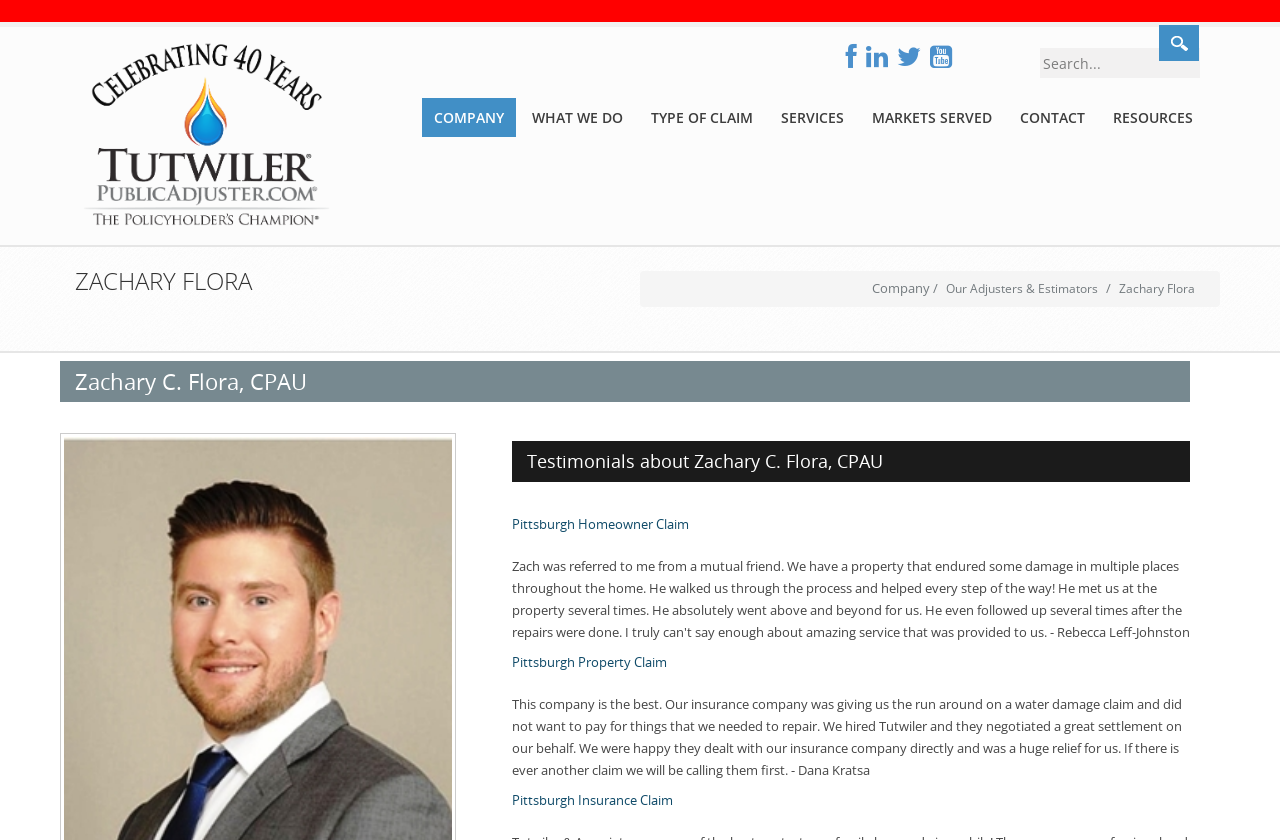Answer the following in one word or a short phrase: 
How many types of claims are mentioned?

3